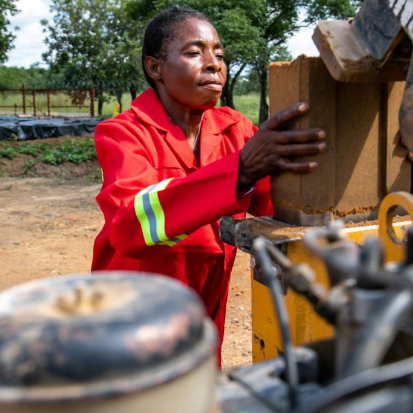What is the woman possibly molding?
Using the image as a reference, give a one-word or short phrase answer.

bricks